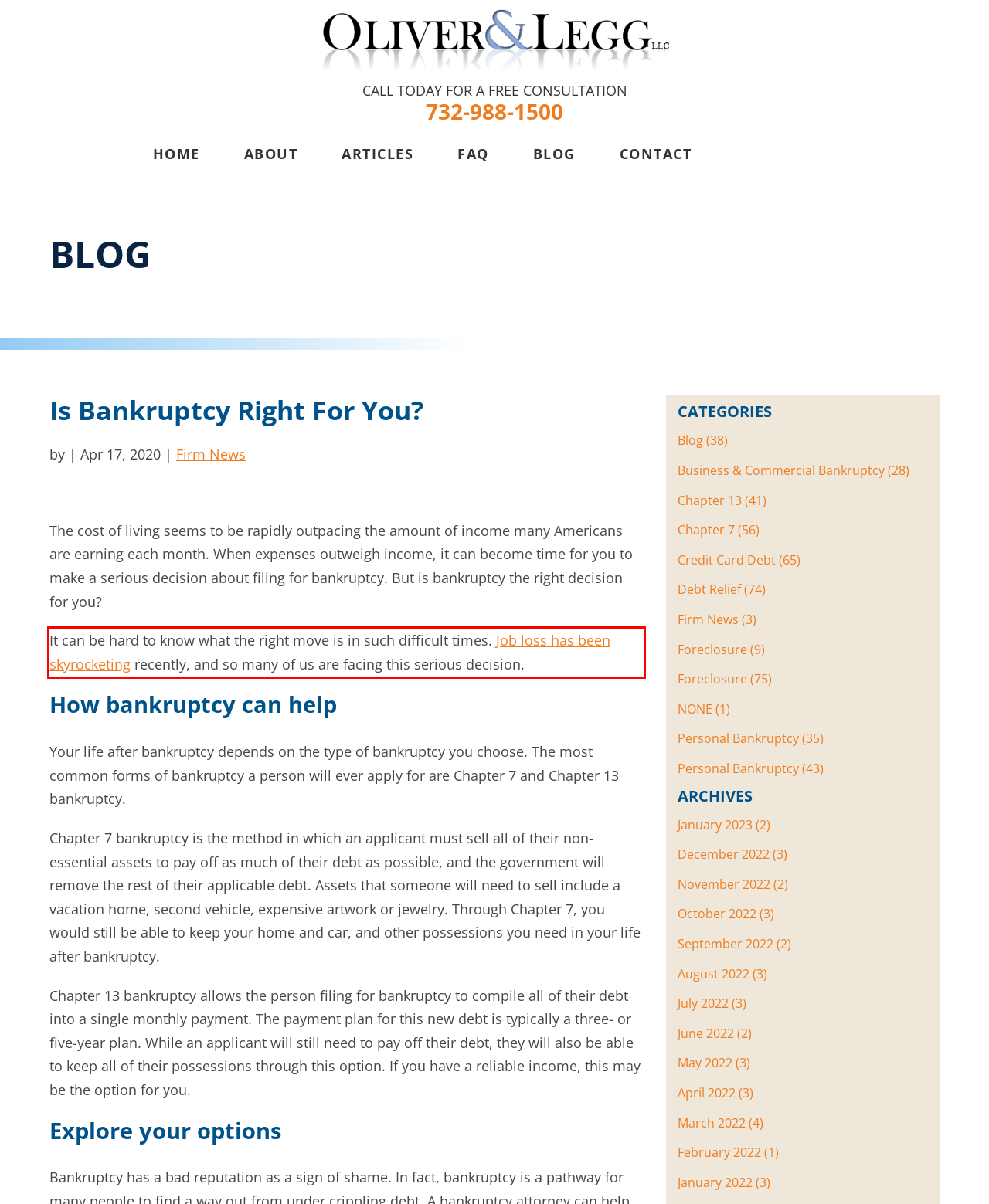Using the provided screenshot of a webpage, recognize the text inside the red rectangle bounding box by performing OCR.

It can be hard to know what the right move is in such difficult times. Job loss has been skyrocketing recently, and so many of us are facing this serious decision.